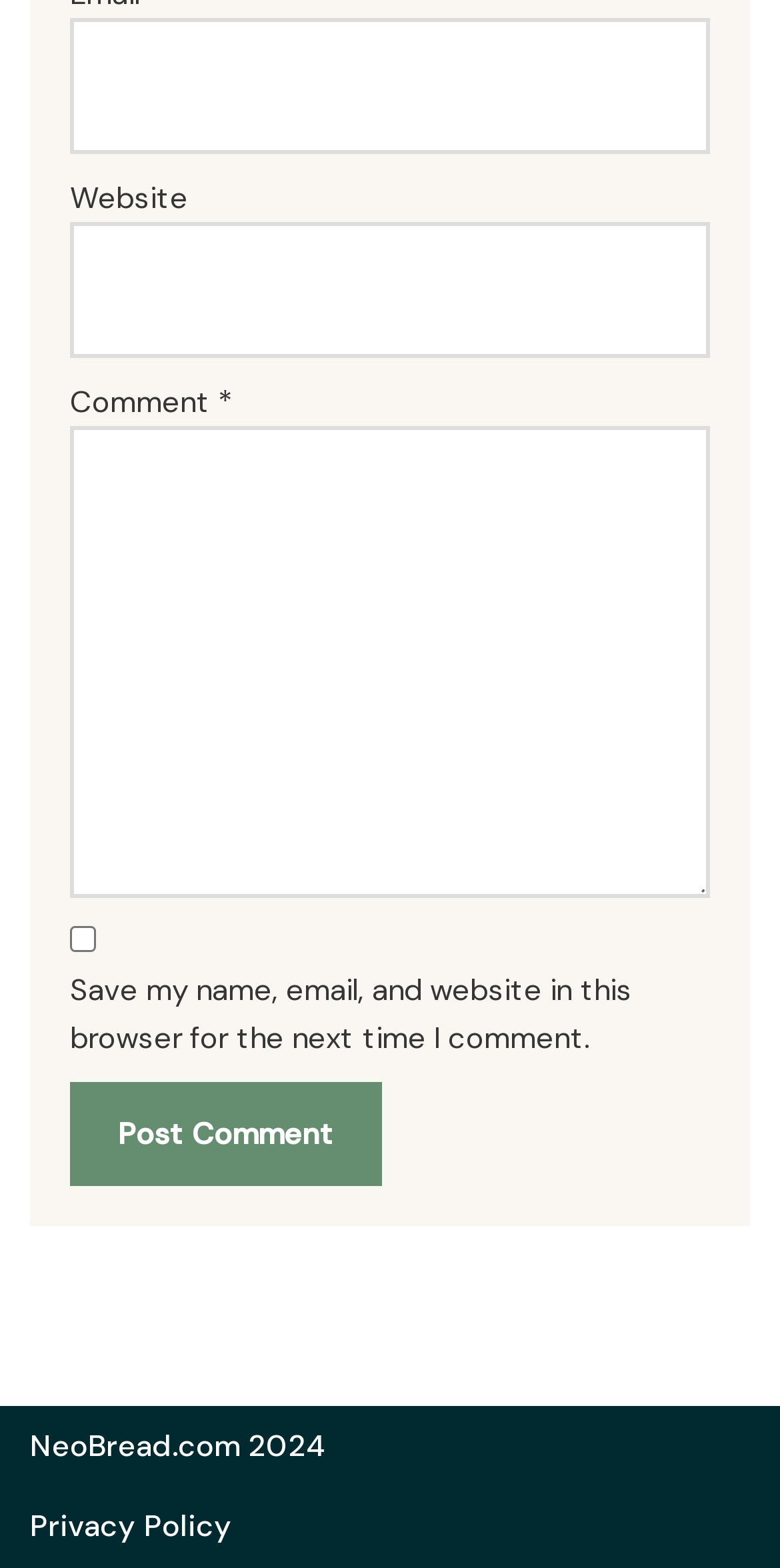What is the label of the first textbox?
Please answer the question with a detailed and comprehensive explanation.

The first textbox has a label 'Email *' which indicates that it is a required field, and it is described by the element 'email-notes'.